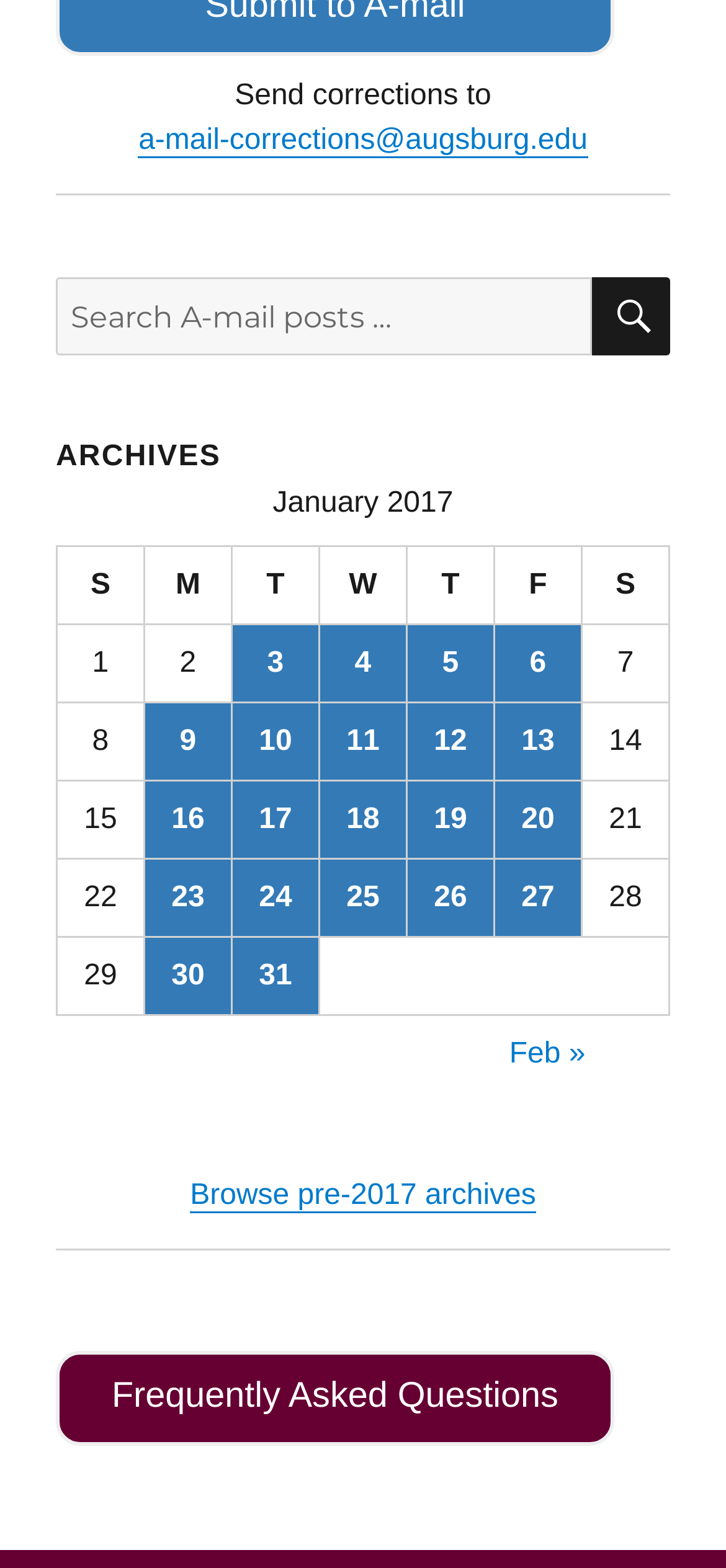Analyze the image and answer the question with as much detail as possible: 
What is the next month in the archive?

The navigation section at the bottom of the page has a link 'Feb »', which indicates that the next month in the archive is February.